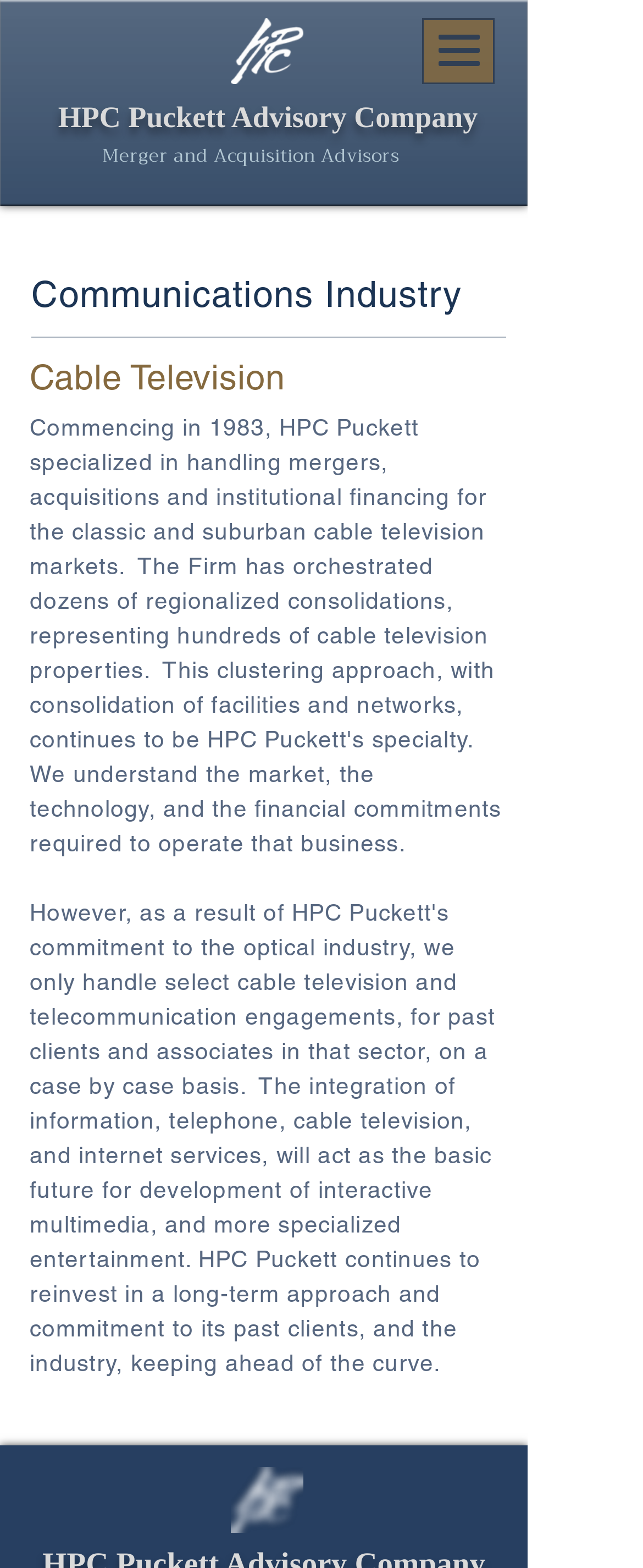What type of advisors are they?
Give a one-word or short-phrase answer derived from the screenshot.

Merger and Acquisition